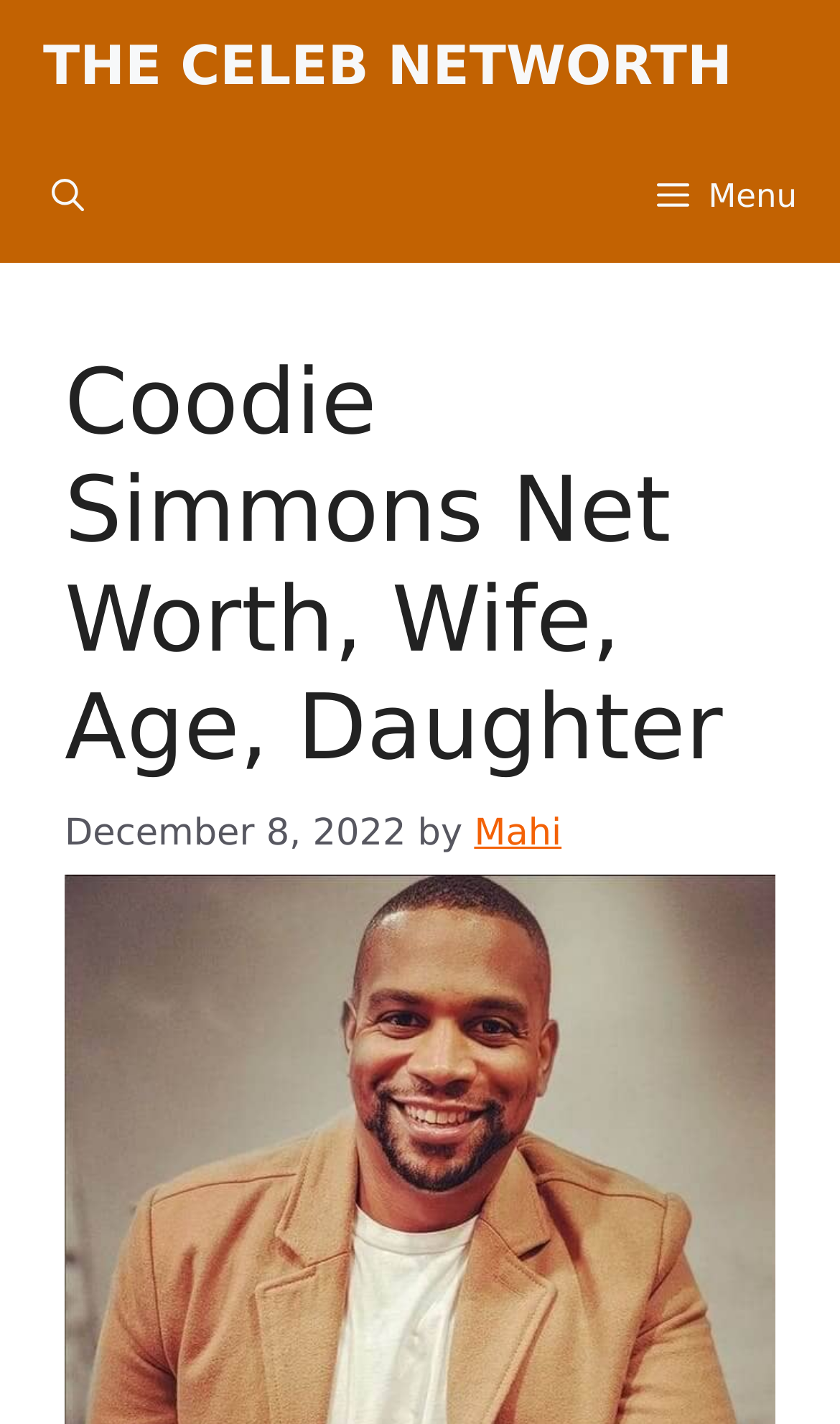Identify the bounding box coordinates for the UI element described as: "Menu".

[0.72, 0.092, 1.0, 0.185]